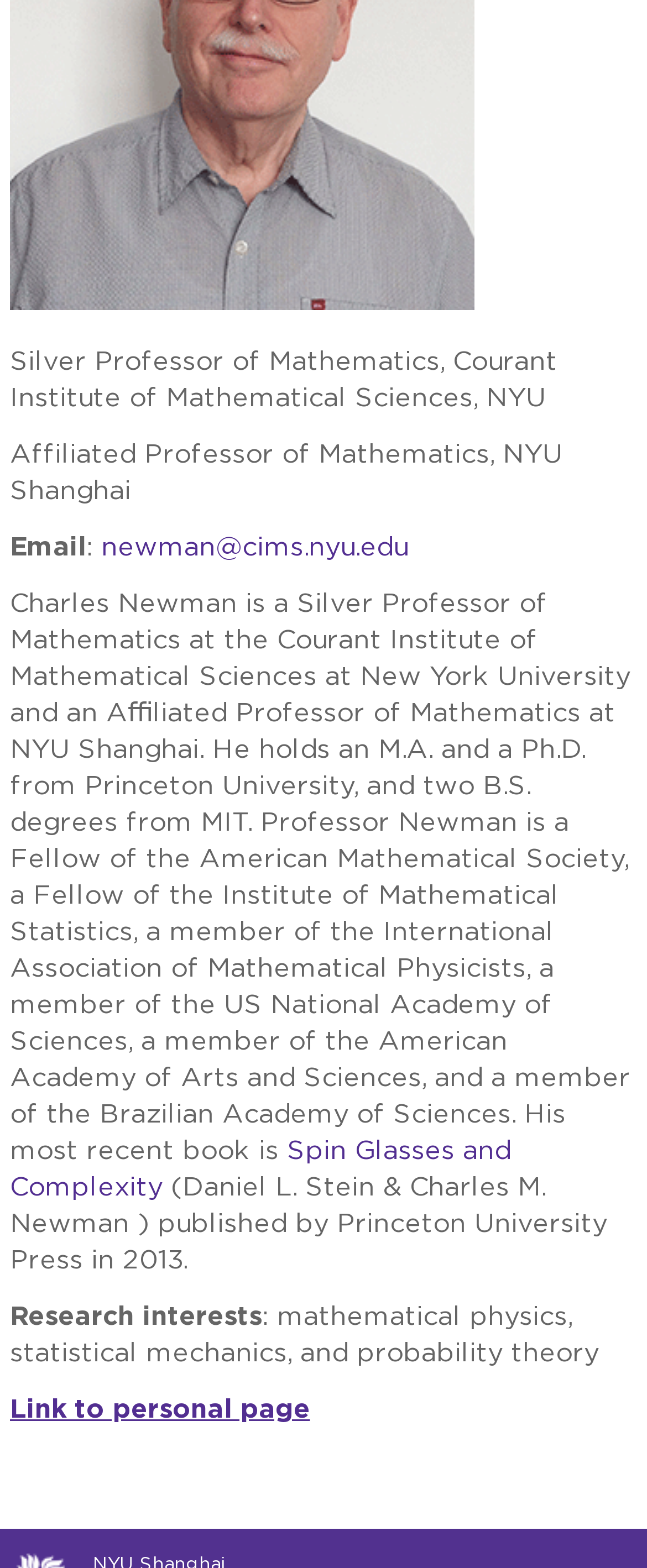Ascertain the bounding box coordinates for the UI element detailed here: "Spin Glasses and Complexity". The coordinates should be provided as [left, top, right, bottom] with each value being a float between 0 and 1.

[0.015, 0.723, 0.789, 0.766]